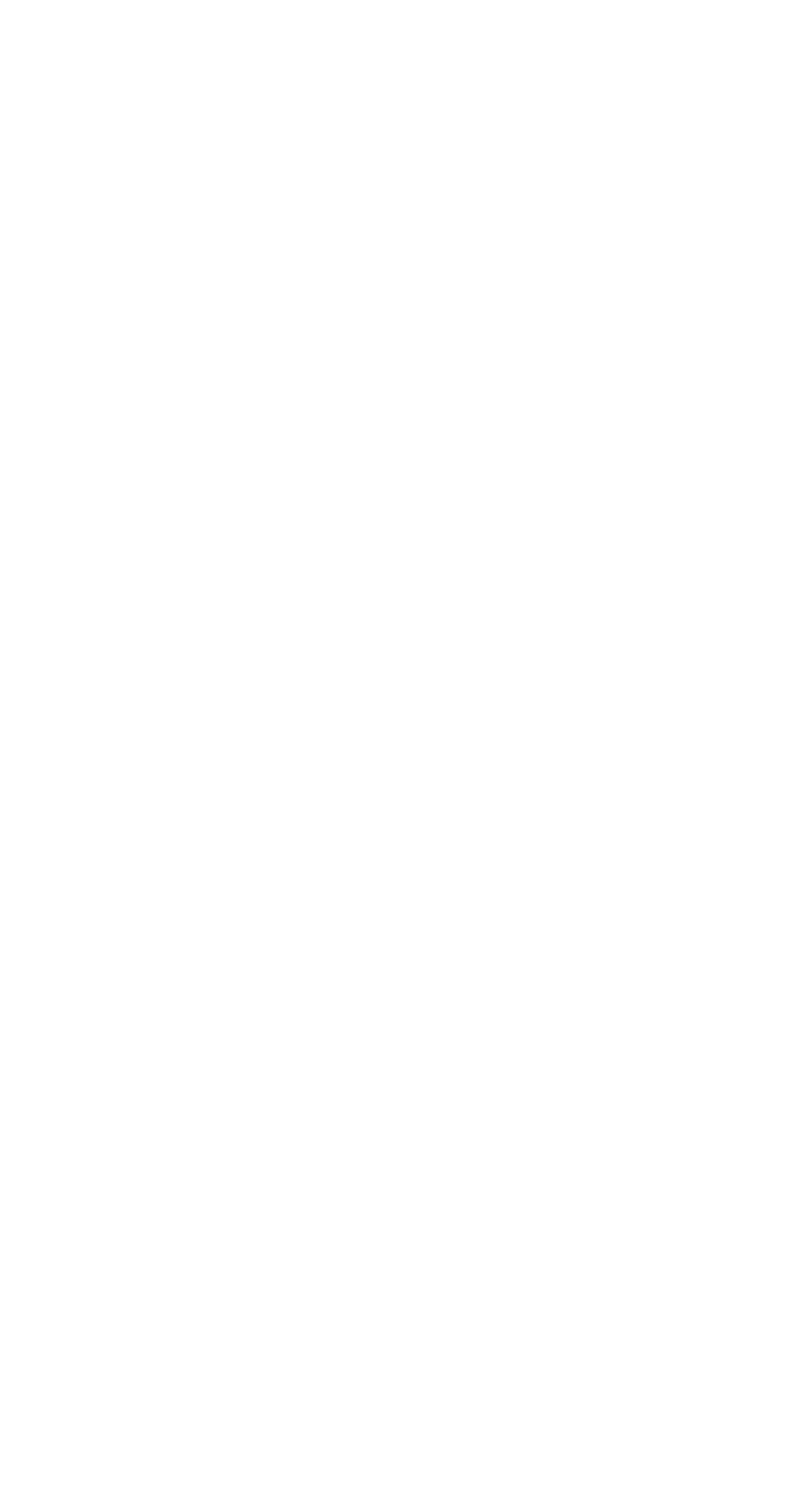Please provide the bounding box coordinates in the format (top-left x, top-left y, bottom-right x, bottom-right y). Remember, all values are floating point numbers between 0 and 1. What is the bounding box coordinate of the region described as: Get A Quote Now

[0.115, 0.085, 0.471, 0.168]